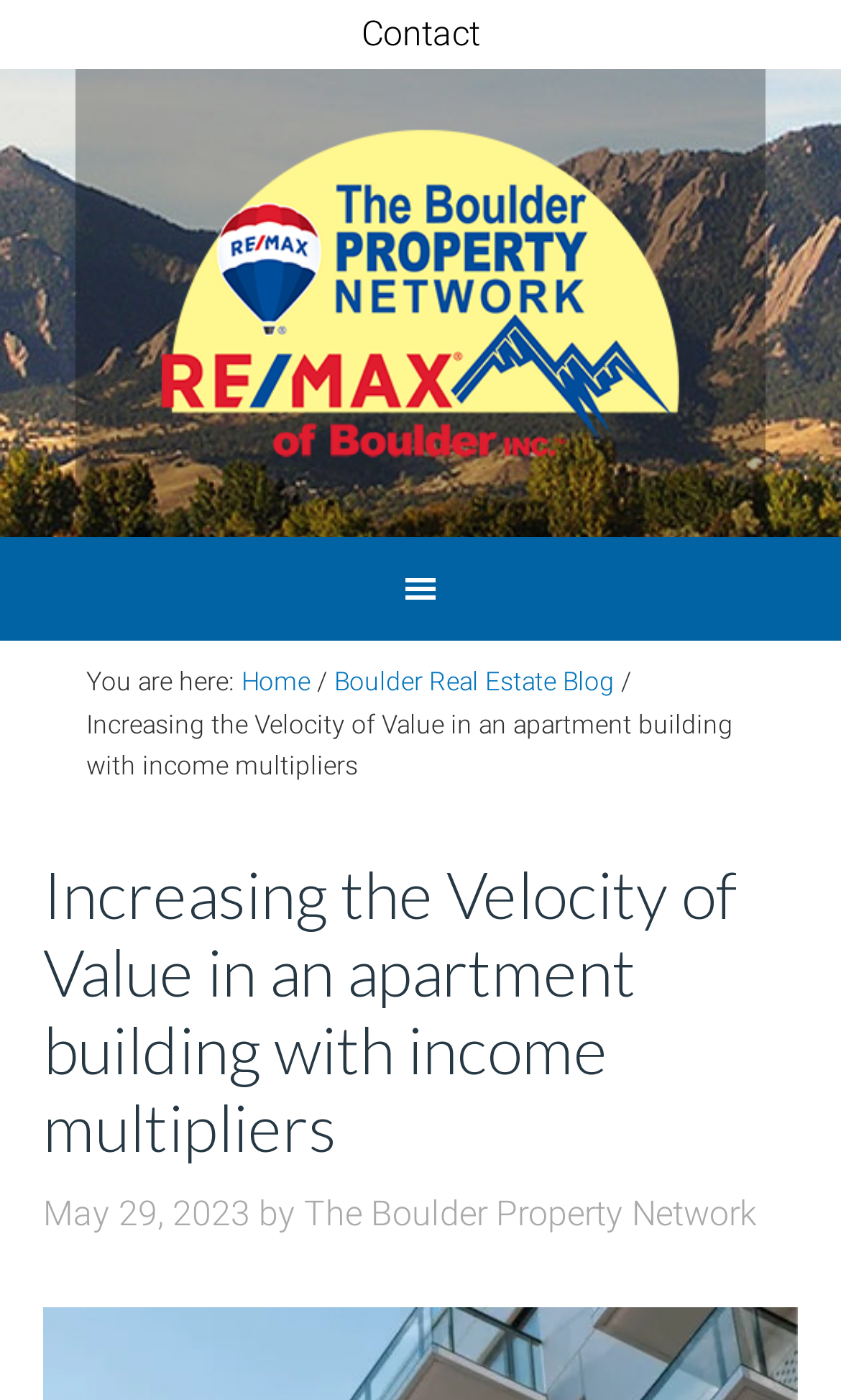What is the name of the network?
Answer briefly with a single word or phrase based on the image.

Boulder Property Network